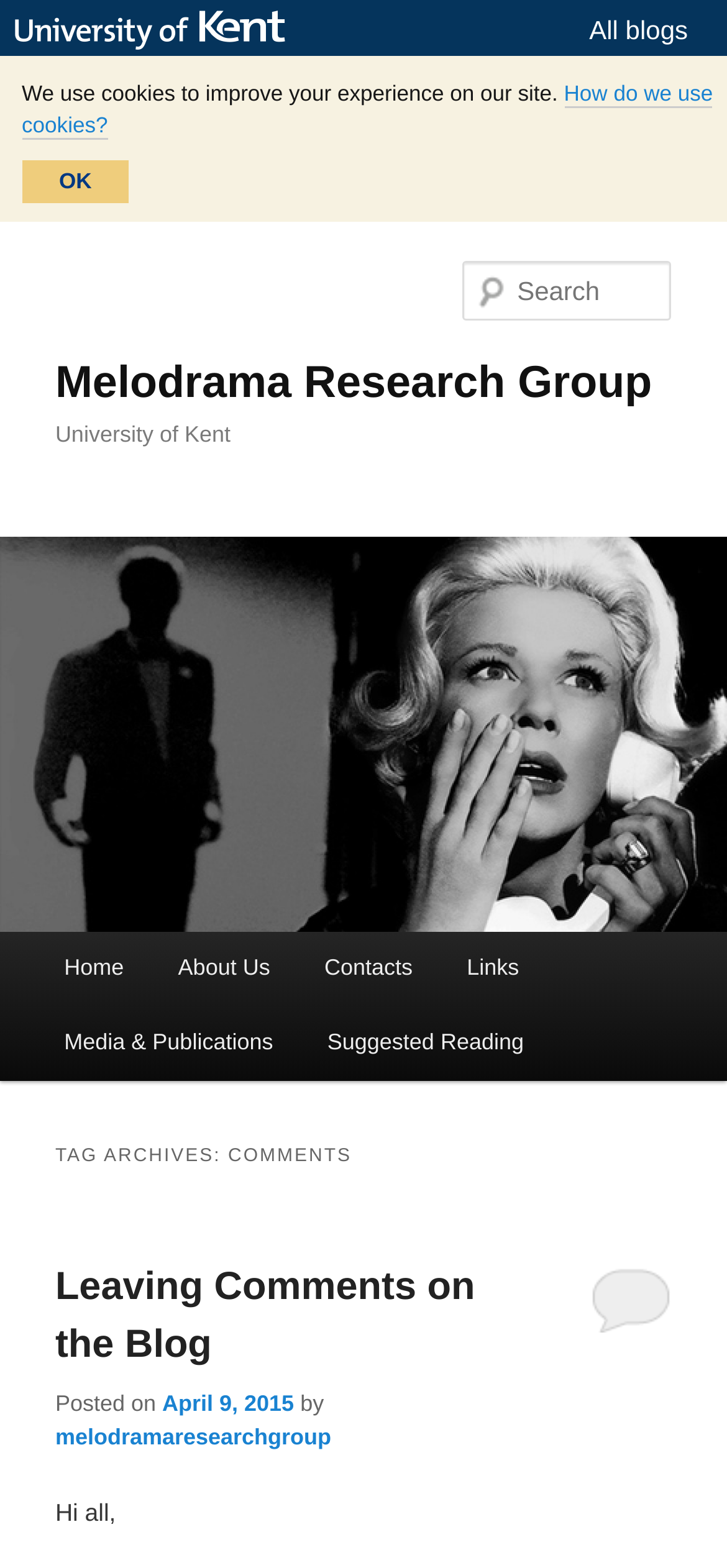Show the bounding box coordinates of the region that should be clicked to follow the instruction: "visit home page."

[0.051, 0.595, 0.208, 0.642]